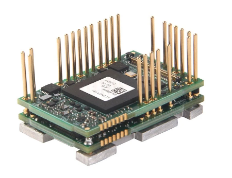What is the purpose of the finely arranged pin connectors?
Provide a fully detailed and comprehensive answer to the question.

The purpose of the finely arranged pin connectors is to allow for direct integration onto control PCBs, making the FlexPro FE PCB Mount CANopen digital servo drive ideal for custom machinery and robotic systems.